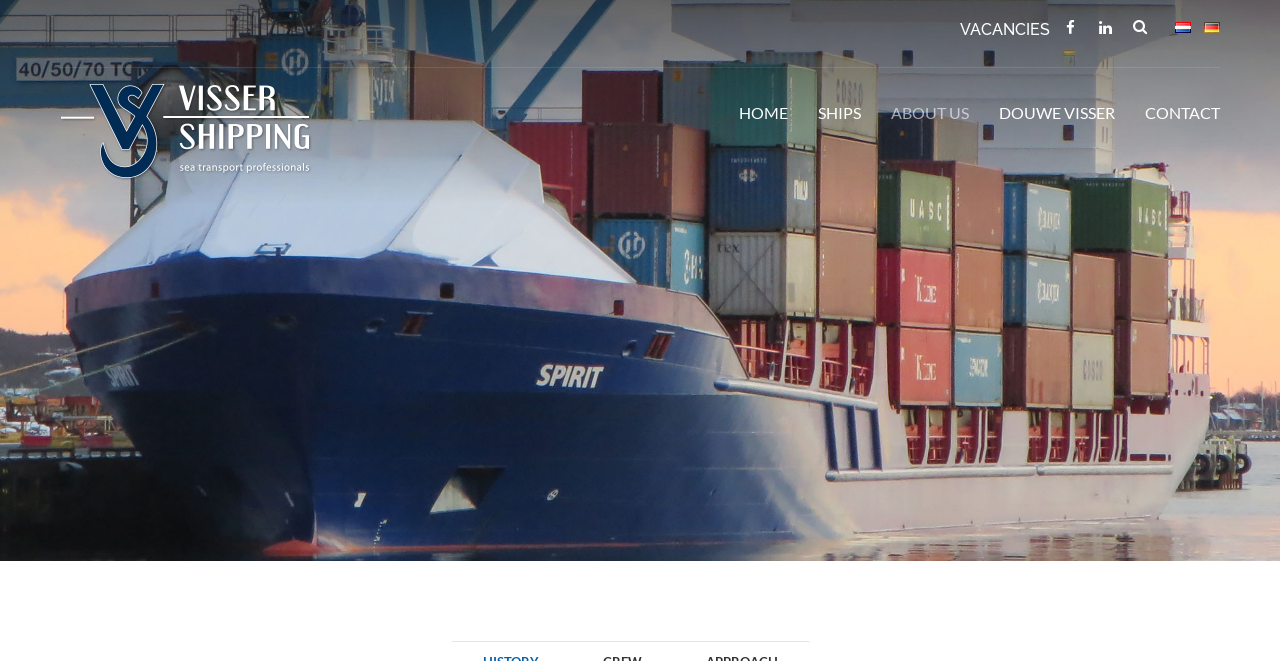Please identify the bounding box coordinates of the region to click in order to complete the given instruction: "Switch to Dutch language". The coordinates should be four float numbers between 0 and 1, i.e., [left, top, right, bottom].

[0.918, 0.032, 0.93, 0.054]